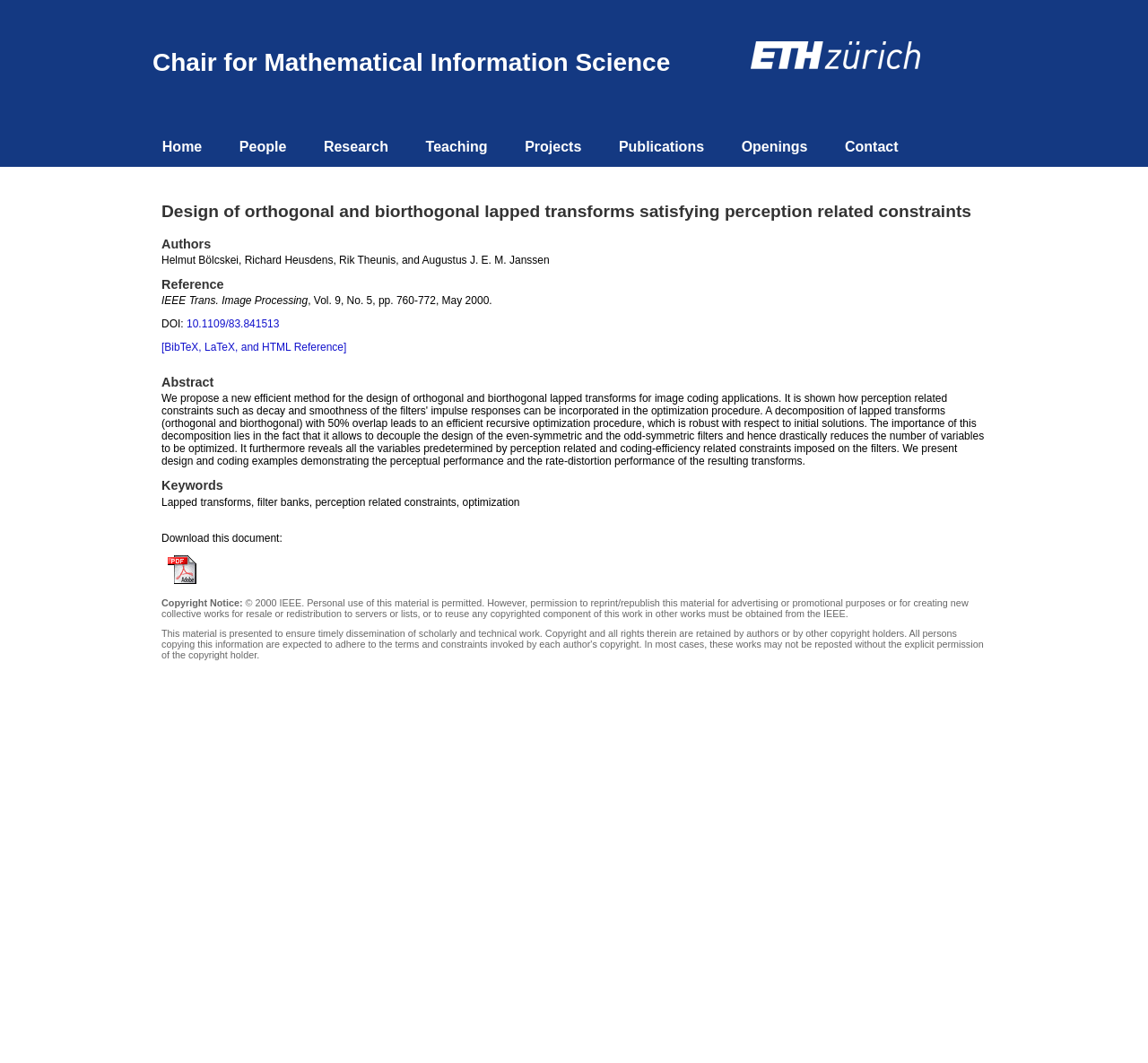Locate the bounding box coordinates of the element's region that should be clicked to carry out the following instruction: "Click on the 'Publications' link". The coordinates need to be four float numbers between 0 and 1, i.e., [left, top, right, bottom].

[0.523, 0.12, 0.63, 0.157]